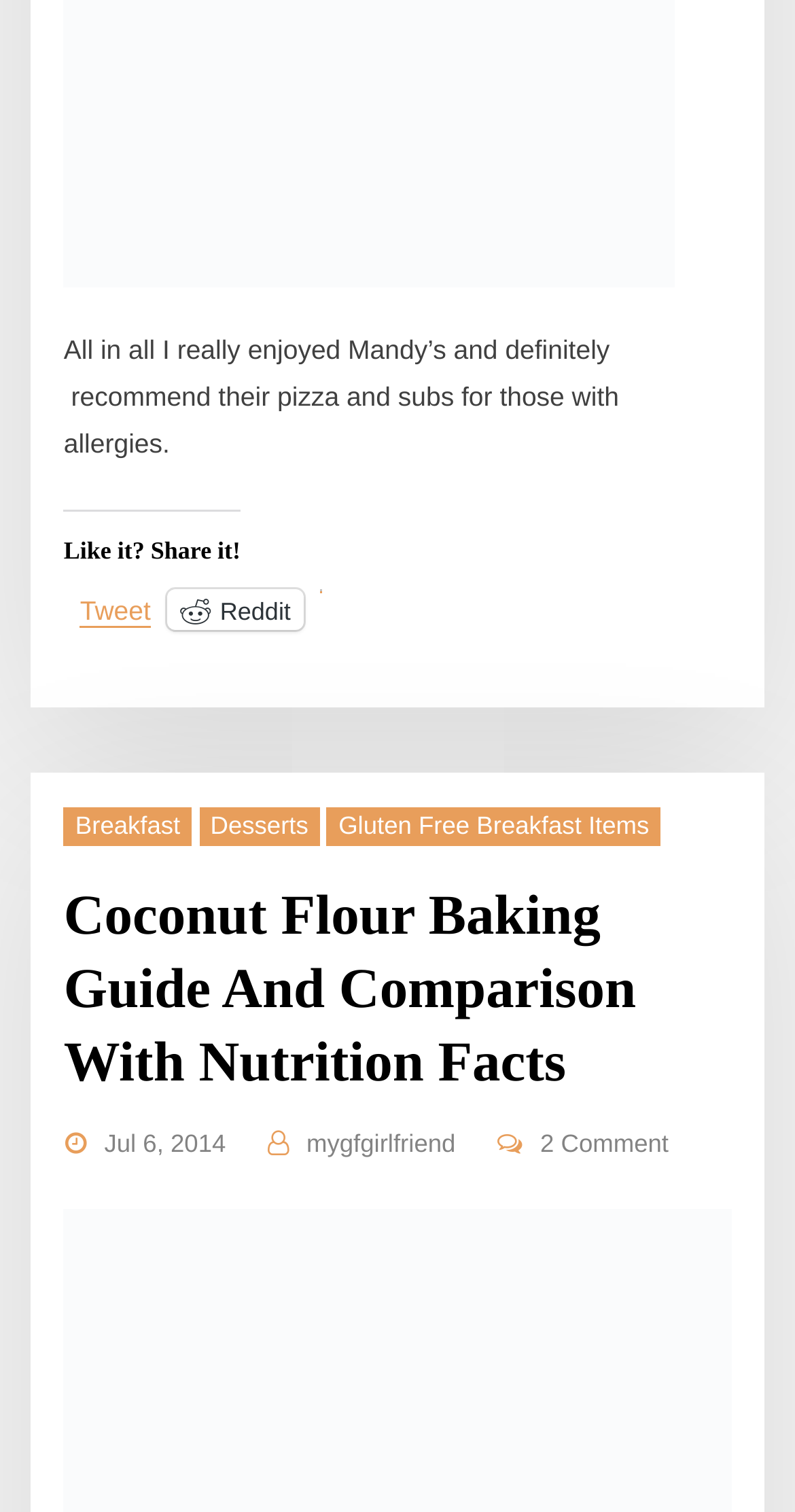What is the author's opinion about Mandy's?
Using the image, provide a concise answer in one word or a short phrase.

Positive